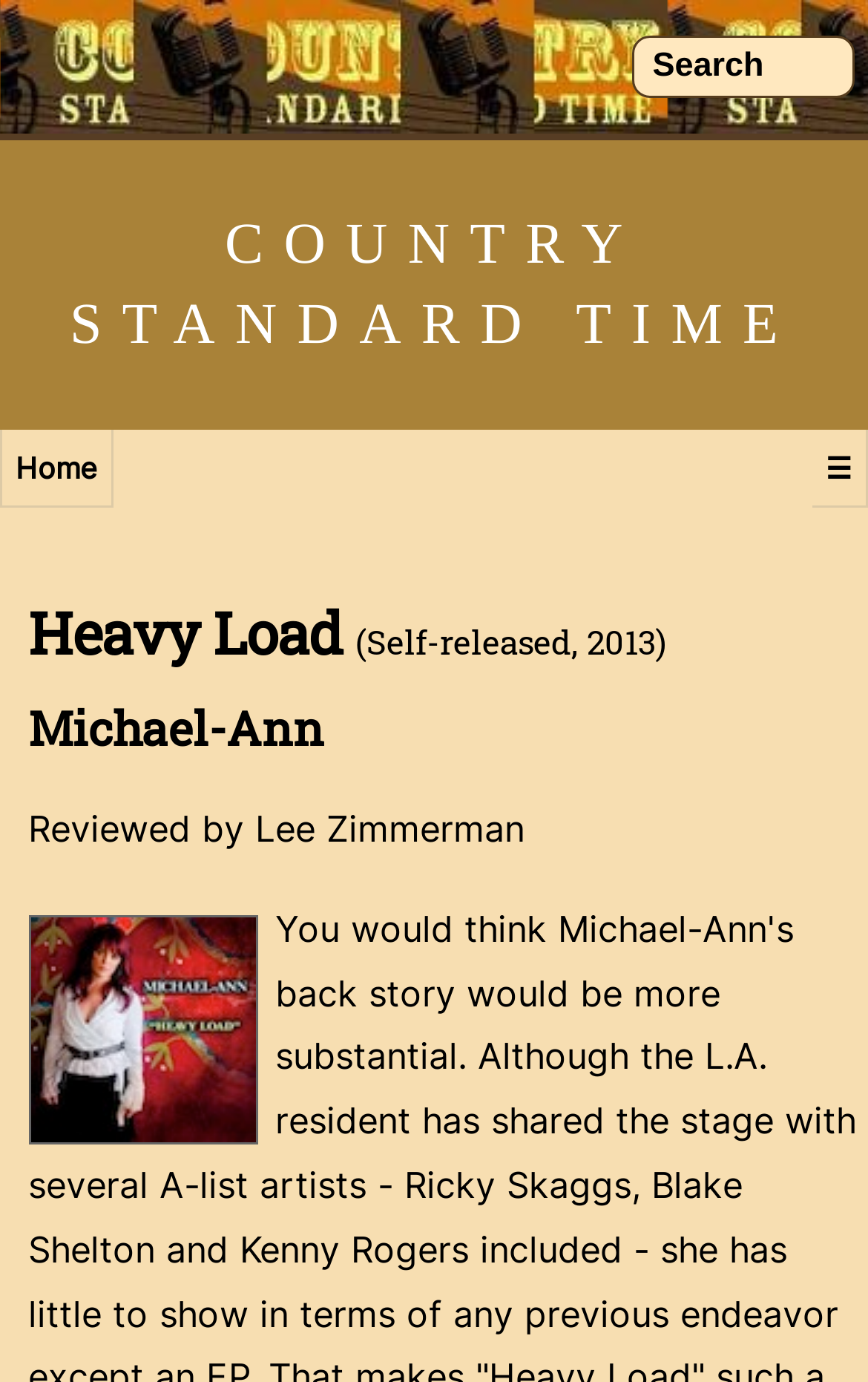What is the title of the album? Examine the screenshot and reply using just one word or a brief phrase.

Heavy Load